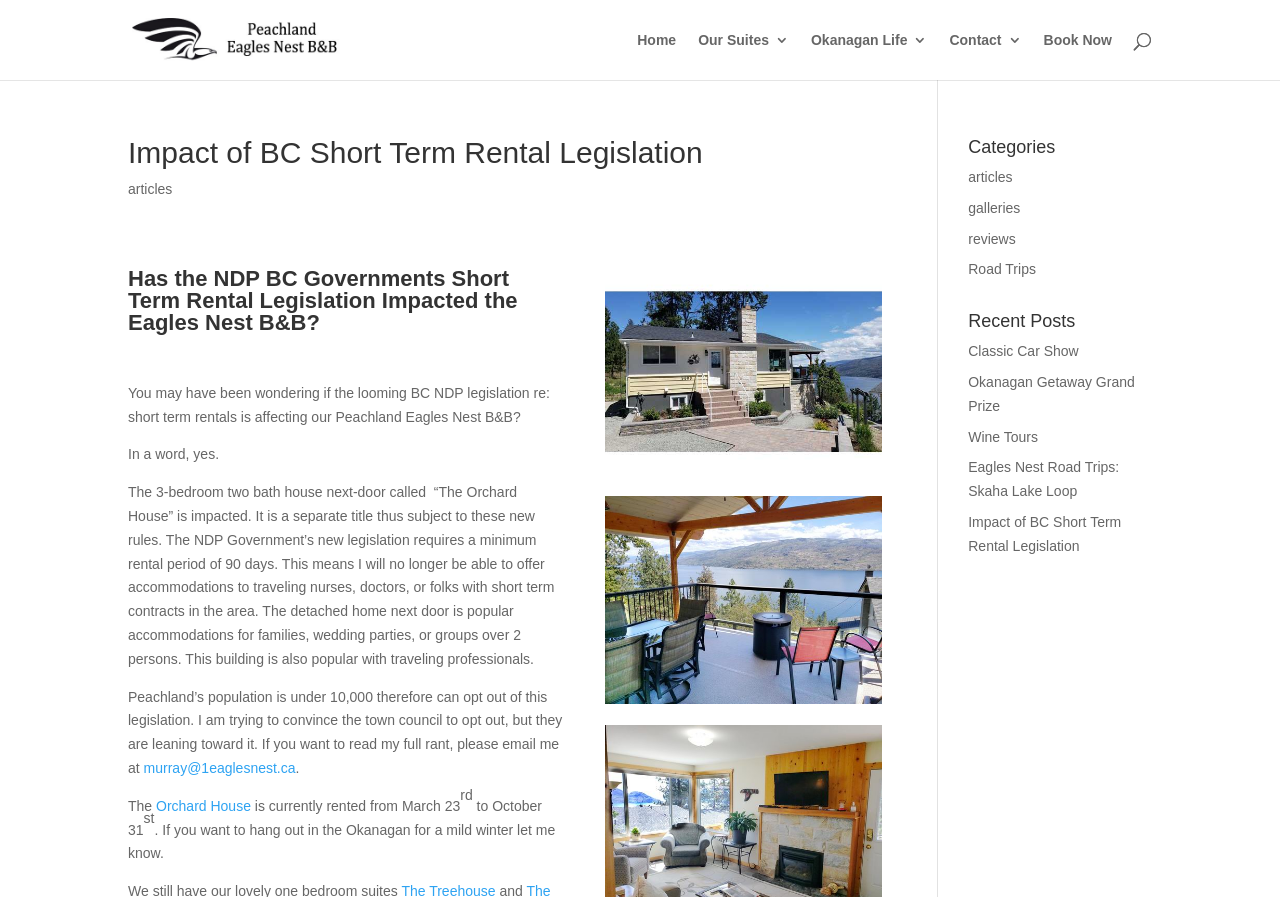Please respond to the question with a concise word or phrase:
What is the email address of the author?

murray@1eaglesnest.ca